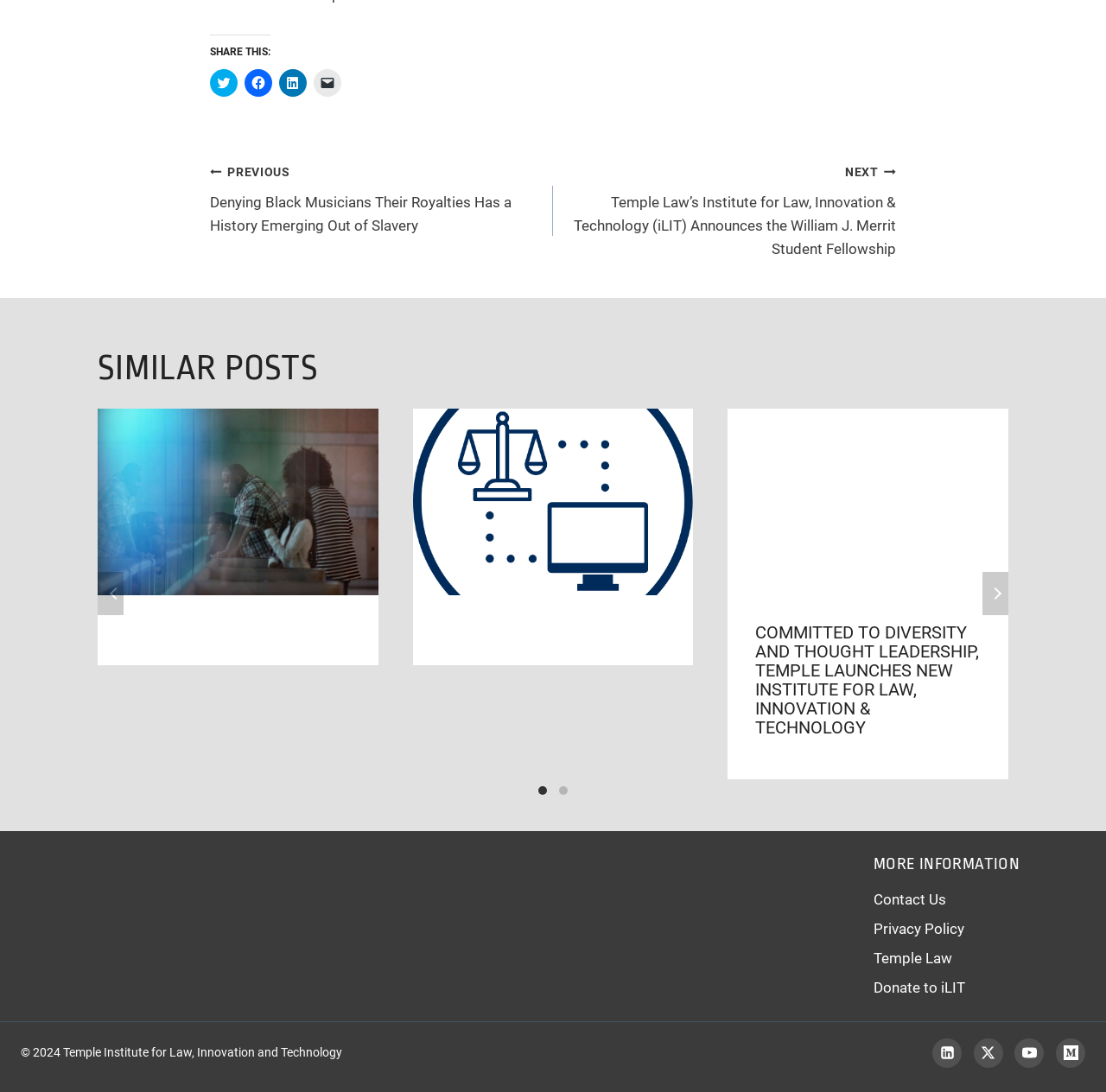Kindly determine the bounding box coordinates for the clickable area to achieve the given instruction: "Search for products".

None